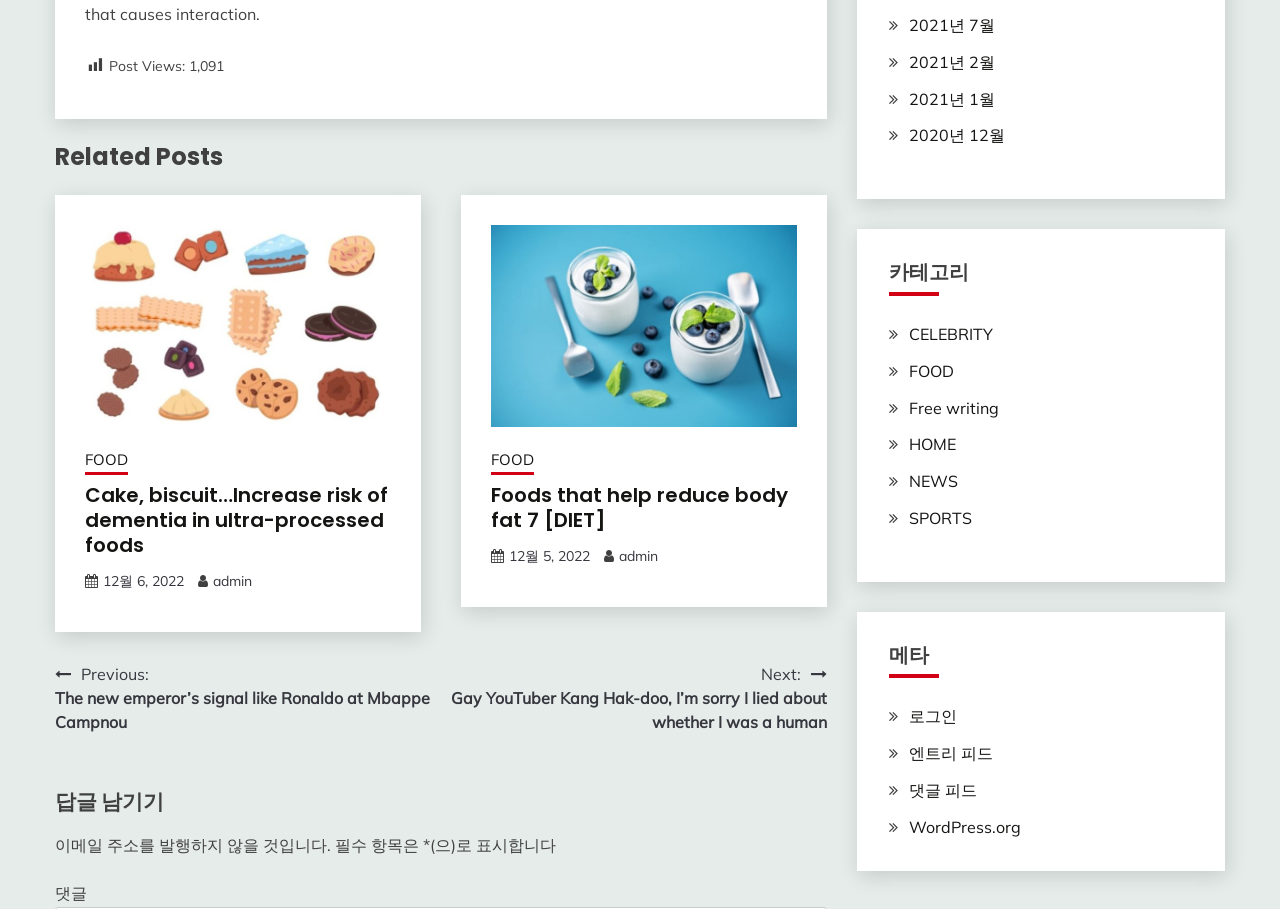What is the purpose of the section '답글 남기기'?
Look at the image and answer with only one word or phrase.

Leave a comment